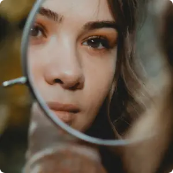What is the atmosphere in the setting?
Look at the image and answer the question using a single word or phrase.

Serene